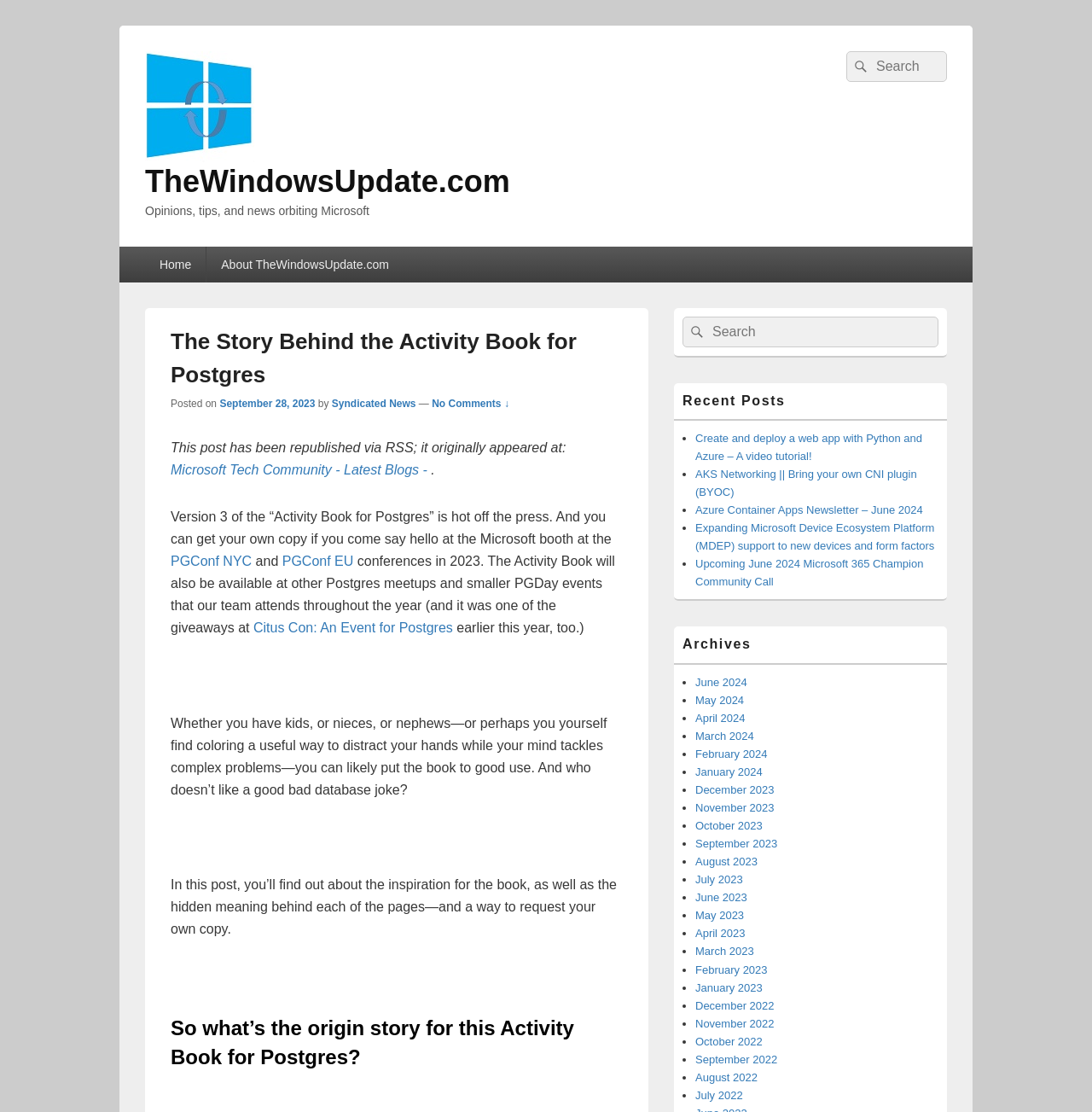Answer the question in one word or a short phrase:
What is the category of the 'Recent Posts' section?

News articles